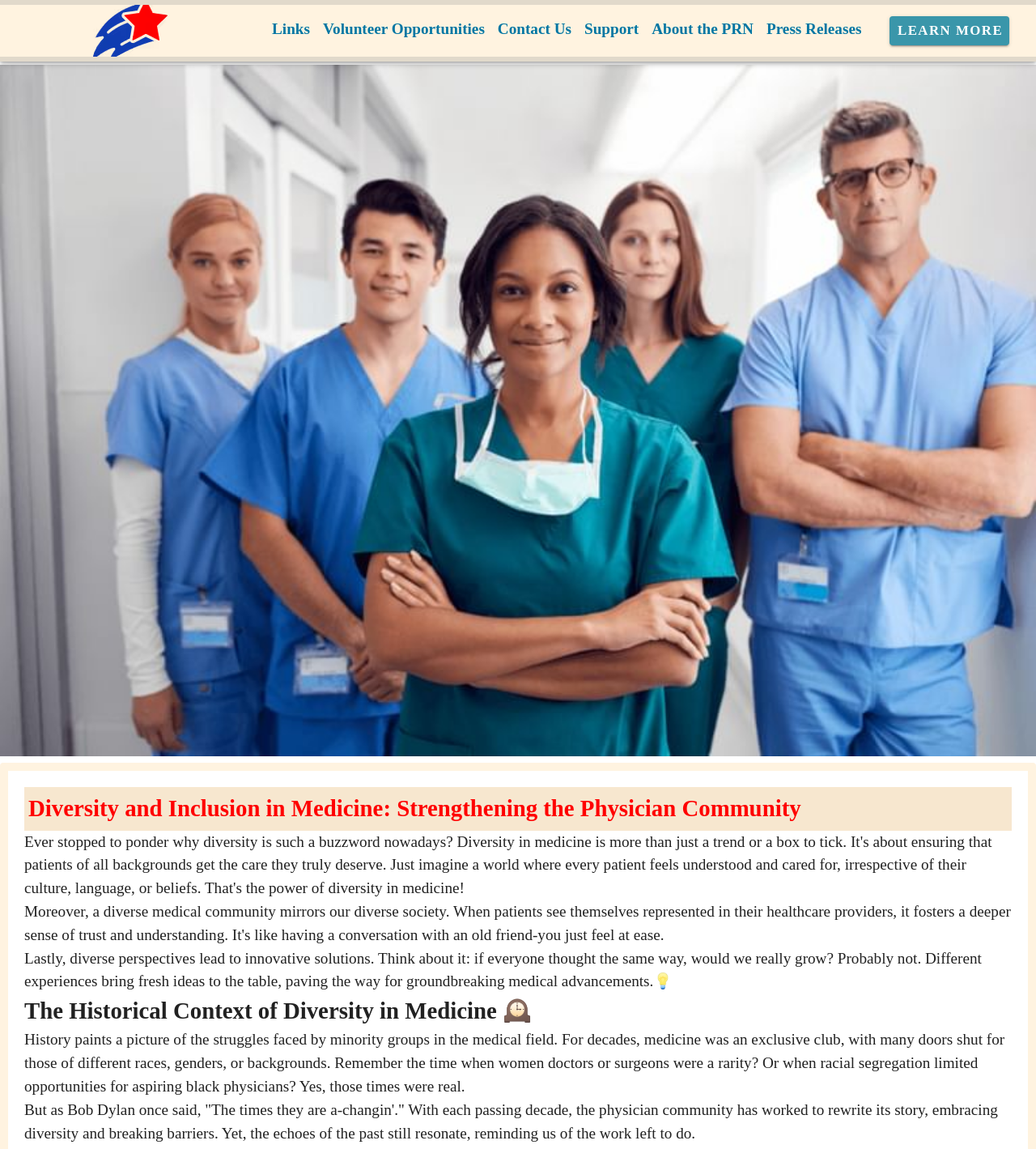Please predict the bounding box coordinates of the element's region where a click is necessary to complete the following instruction: "Click the Learn More button". The coordinates should be represented by four float numbers between 0 and 1, i.e., [left, top, right, bottom].

[0.859, 0.014, 0.974, 0.039]